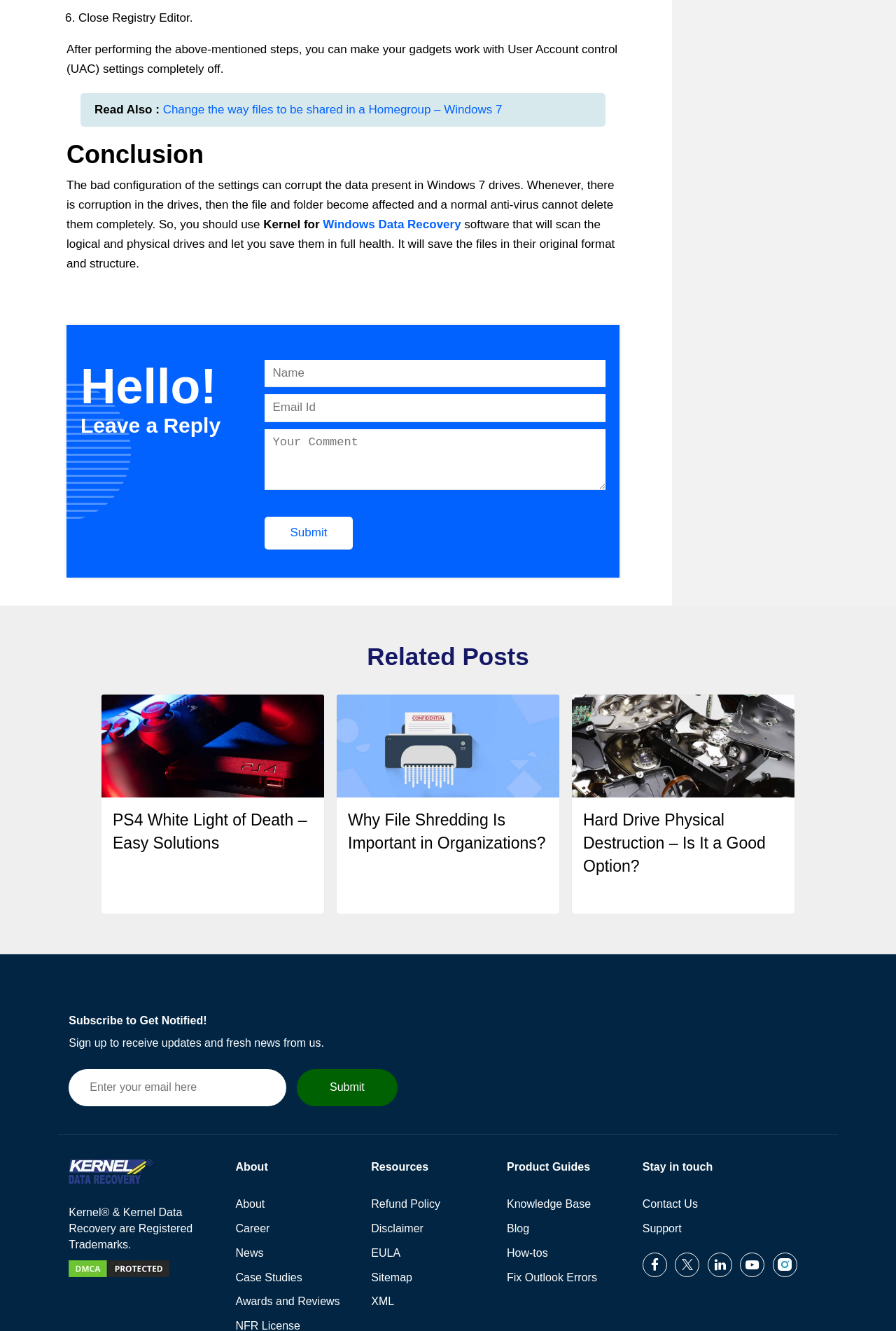Determine the bounding box coordinates for the area you should click to complete the following instruction: "Contact Us".

[0.717, 0.899, 0.779, 0.911]